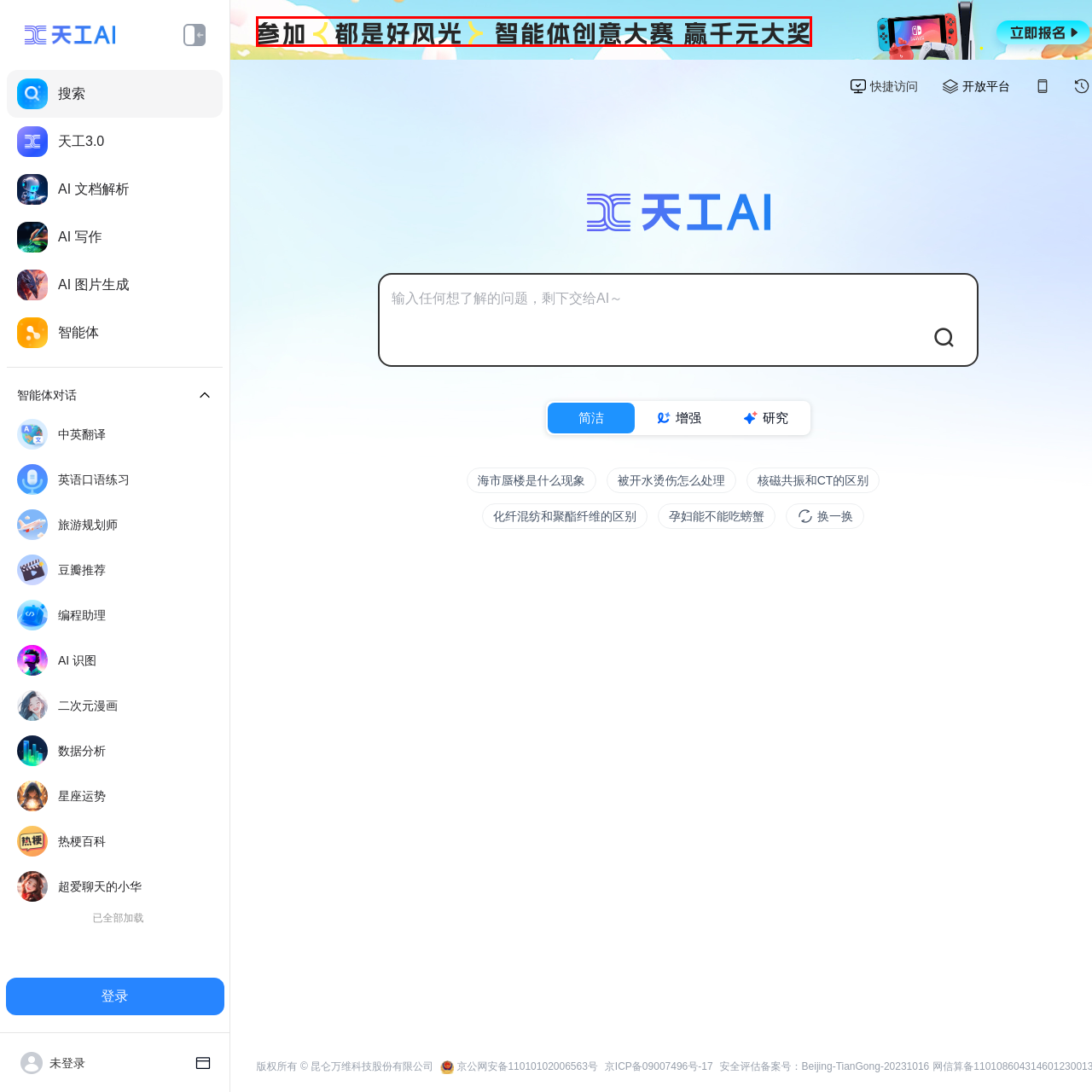Give an in-depth description of the picture inside the red marked area.

The image displays a colorful promotional banner inviting participants to join an event titled "智能体创意大赛" (AI Creativity Contest), featuring the slogan "参与都是真好光". The banner emphasizes the exciting opportunity to showcase creativity and innovation in artificial intelligence, with participants having the chance to win a grand prize of 1,000 yuan. The design incorporates vibrant colors and playful fonts, reflecting the dynamic and inviting nature of the competition. This event aims to engage individuals interested in AI and creativity, highlighting the supportive and rewarding environment it offers.